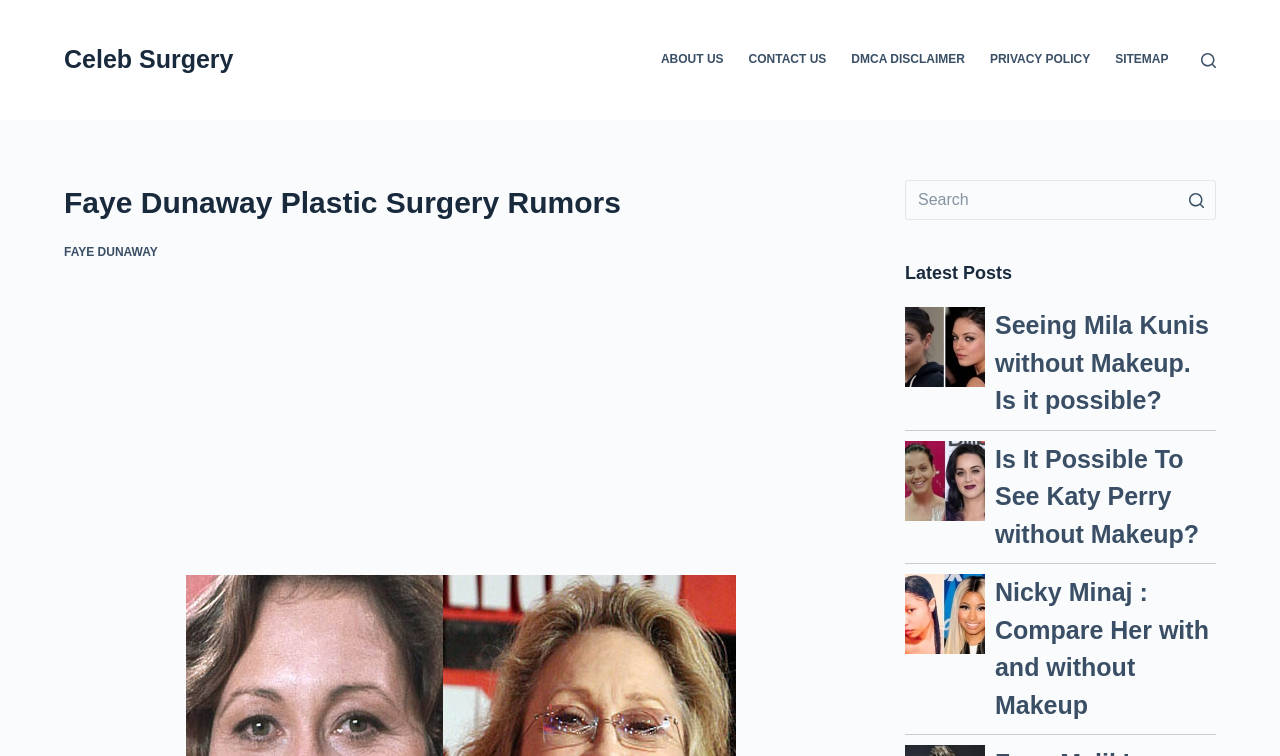Please identify the bounding box coordinates of the area that needs to be clicked to fulfill the following instruction: "Read about Faye Dunaway's plastic surgery rumors."

[0.05, 0.238, 0.671, 0.298]